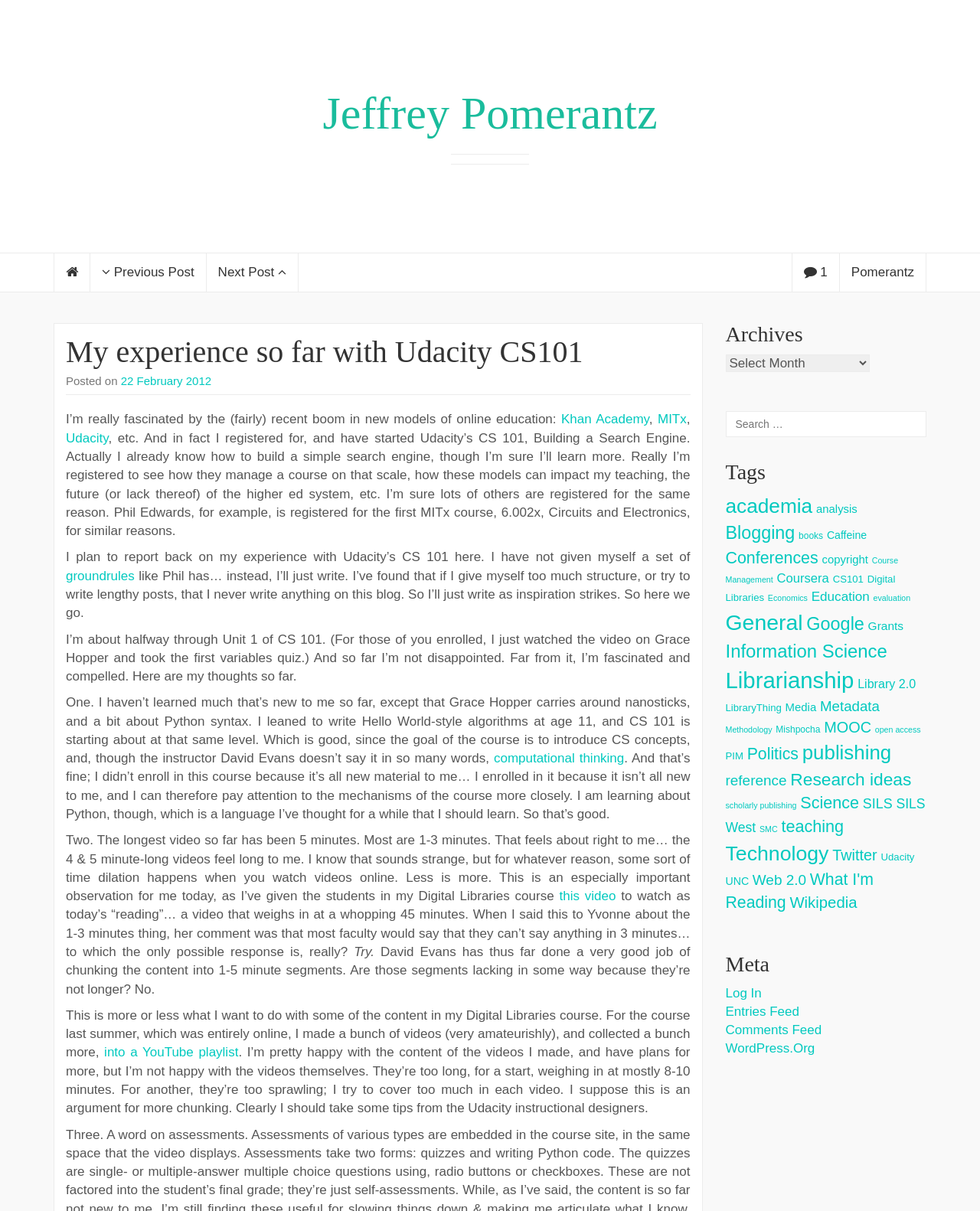What is the title of the blog post?
Look at the image and provide a short answer using one word or a phrase.

My experience so far with Udacity CS101